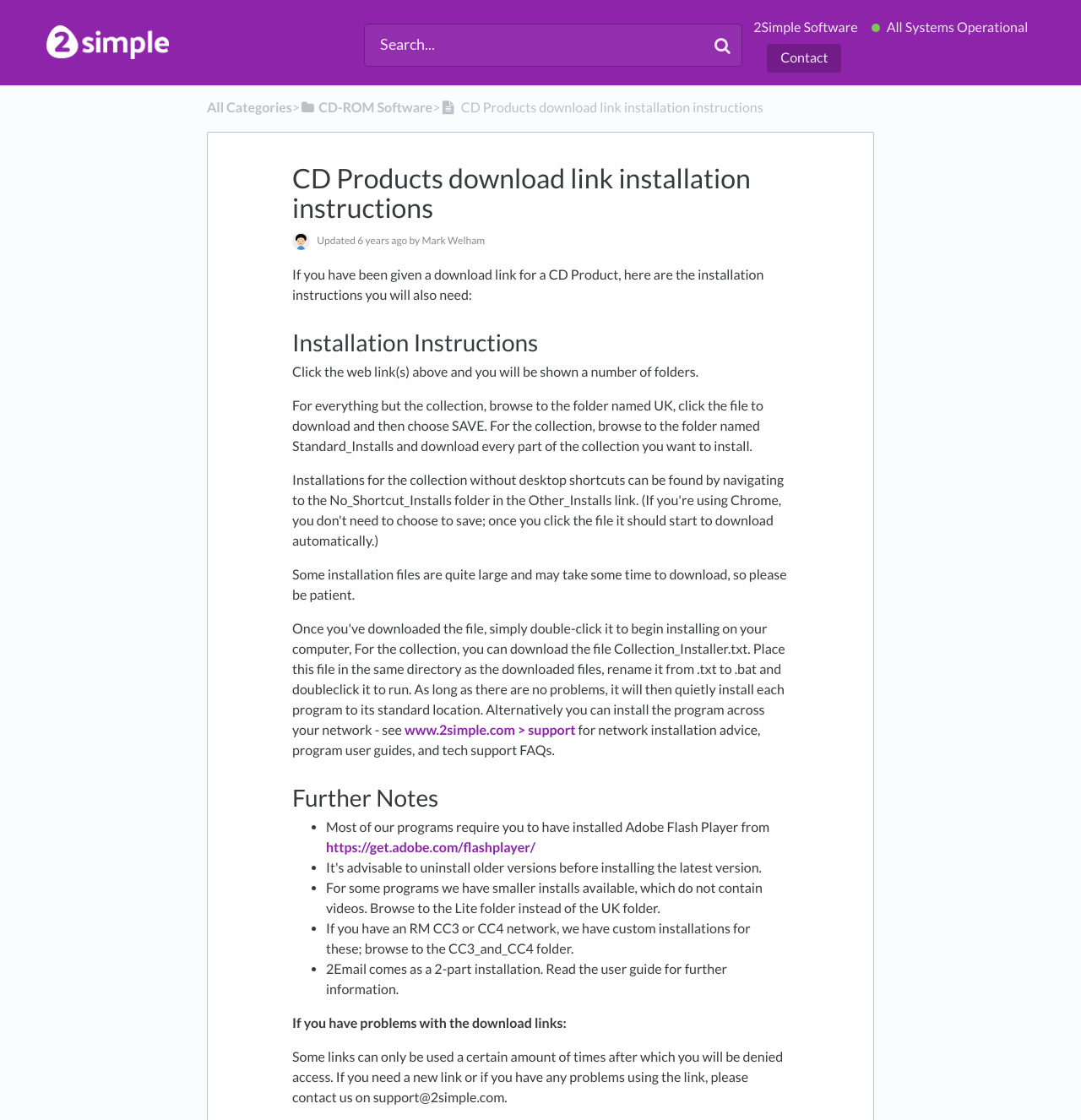Respond to the question below with a single word or phrase:
What should you do if you have problems with the download links?

Contact support@2simple.com